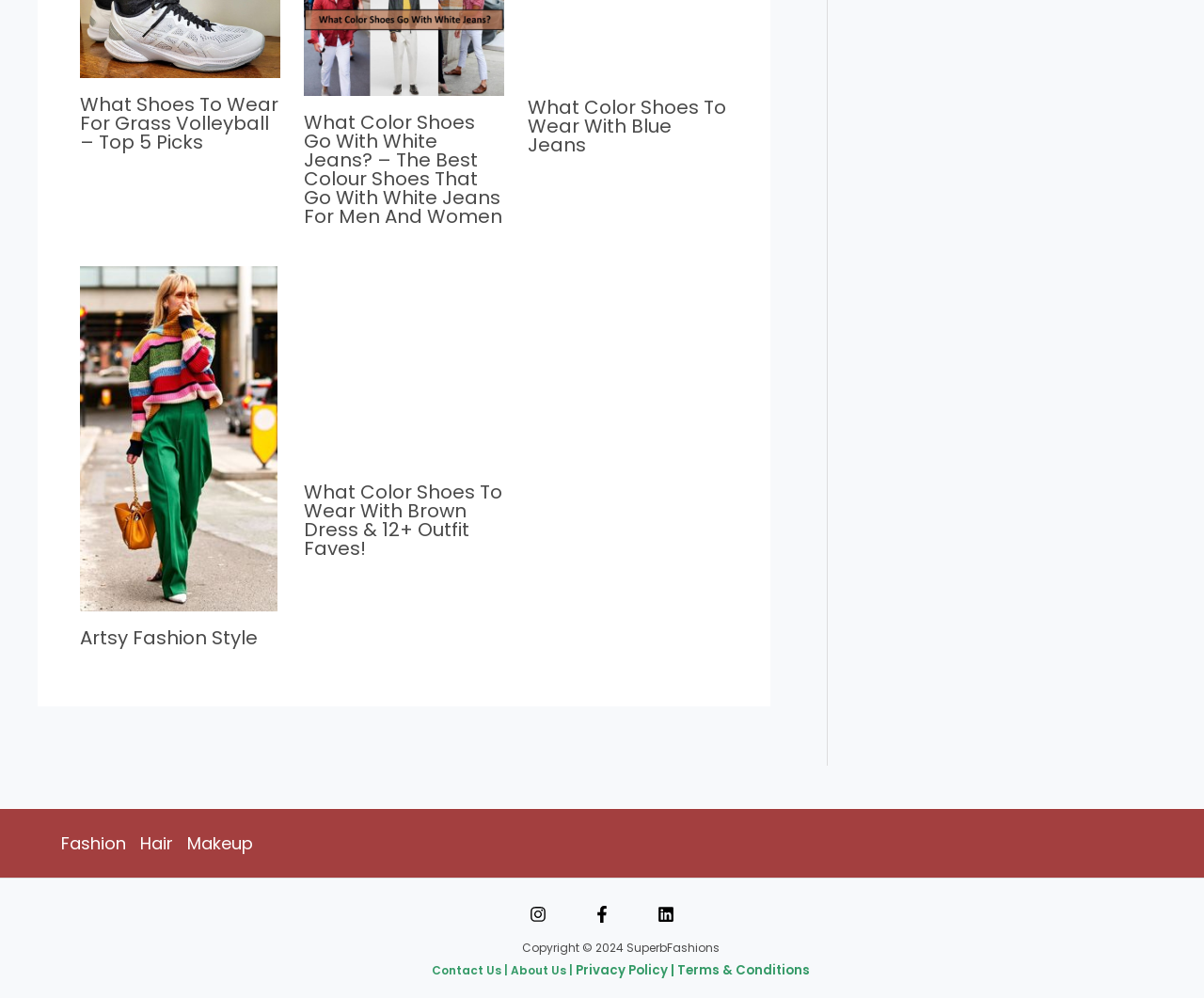Extract the bounding box coordinates for the HTML element that matches this description: "Hair". The coordinates should be four float numbers between 0 and 1, i.e., [left, top, right, bottom].

[0.116, 0.829, 0.155, 0.861]